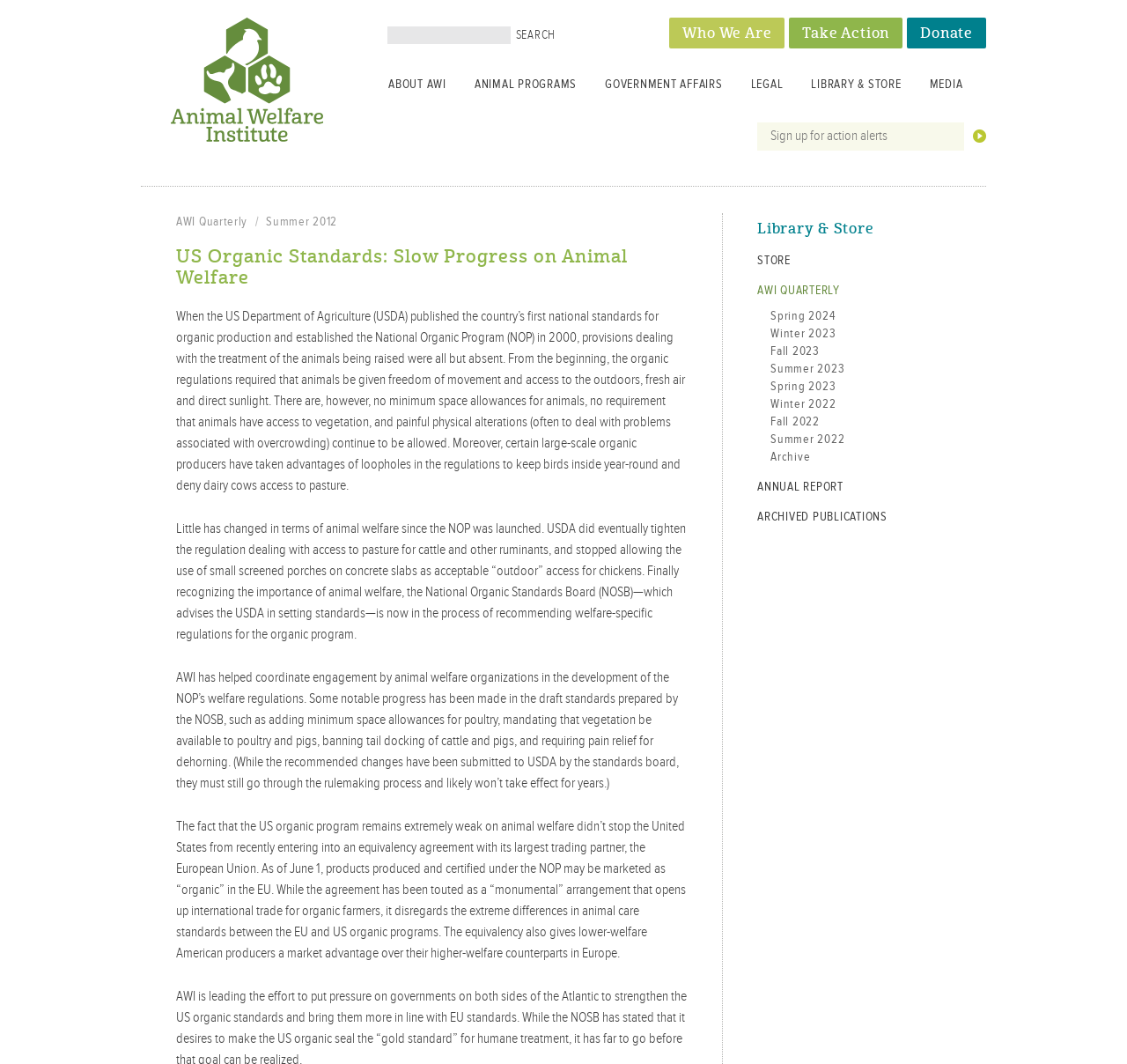Kindly provide the bounding box coordinates of the section you need to click on to fulfill the given instruction: "Sign up for action alerts".

[0.672, 0.115, 0.855, 0.141]